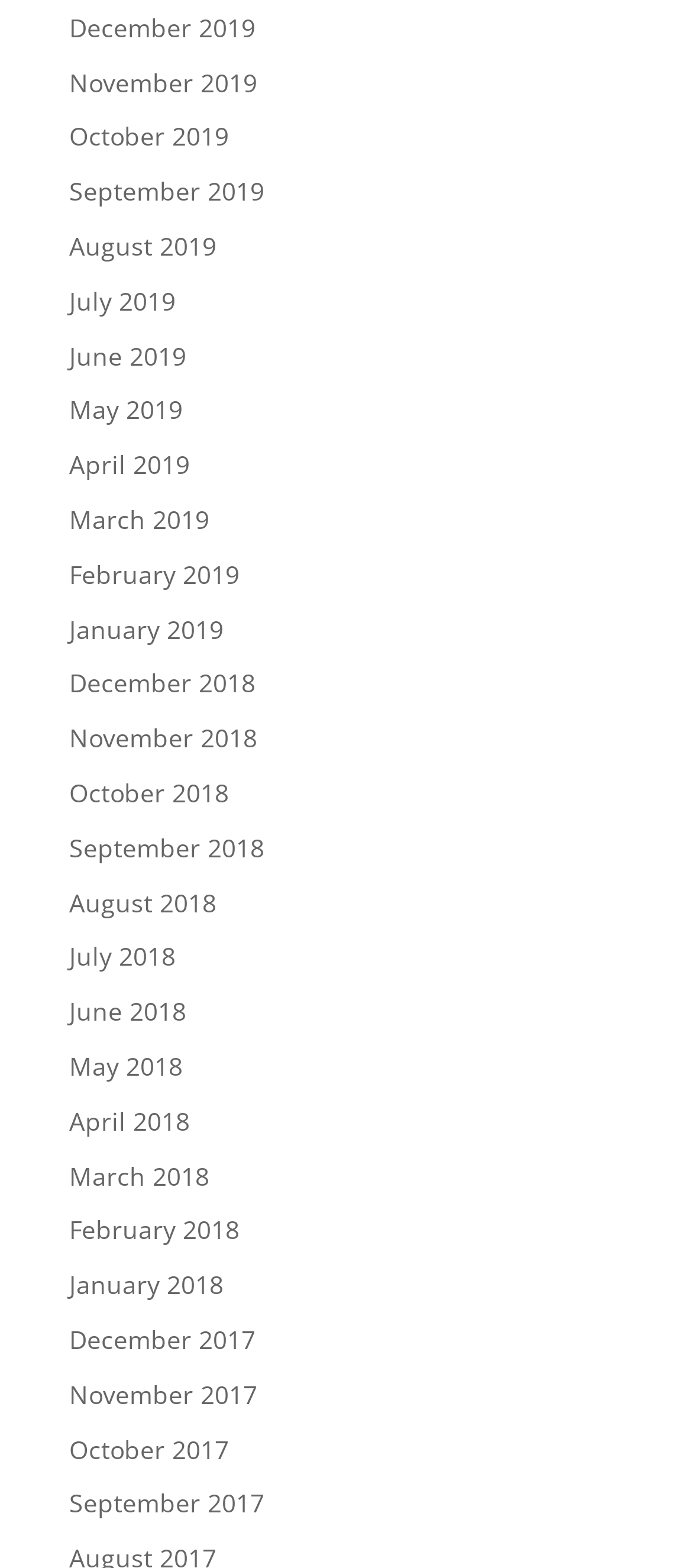What is the latest month listed on the webpage? Look at the image and give a one-word or short phrase answer.

December 2019